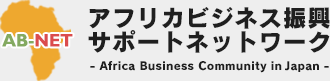What is the language of the tagline besides English?
From the details in the image, provide a complete and detailed answer to the question.

The caption states that the tagline 'Africa Business Community in Japan' is written in both Japanese and English, indicating that Japanese is the other language used.